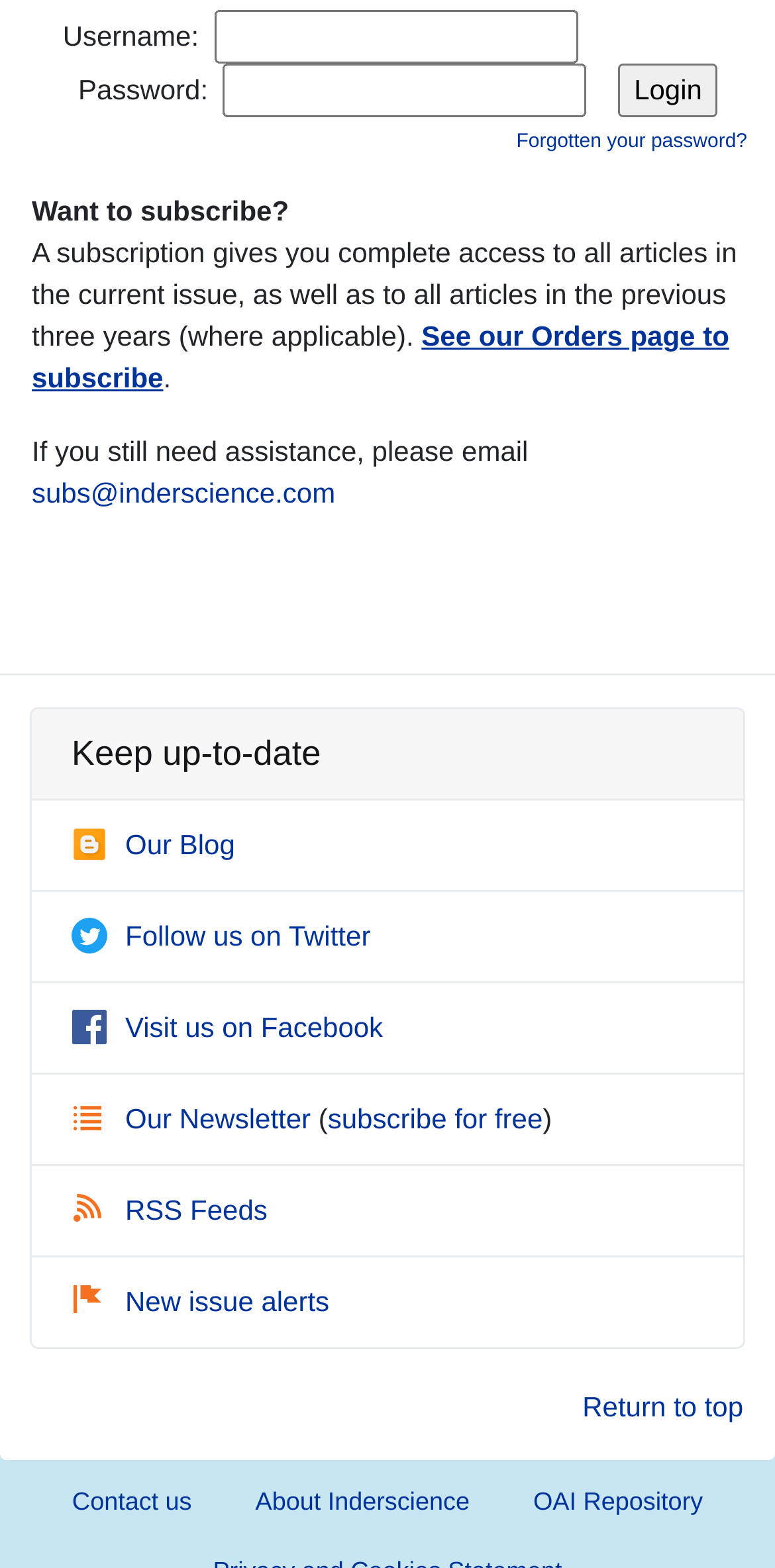Find and provide the bounding box coordinates for the UI element described with: "parent_node: Username: Password: name="login" value="Login"".

[0.798, 0.041, 0.926, 0.075]